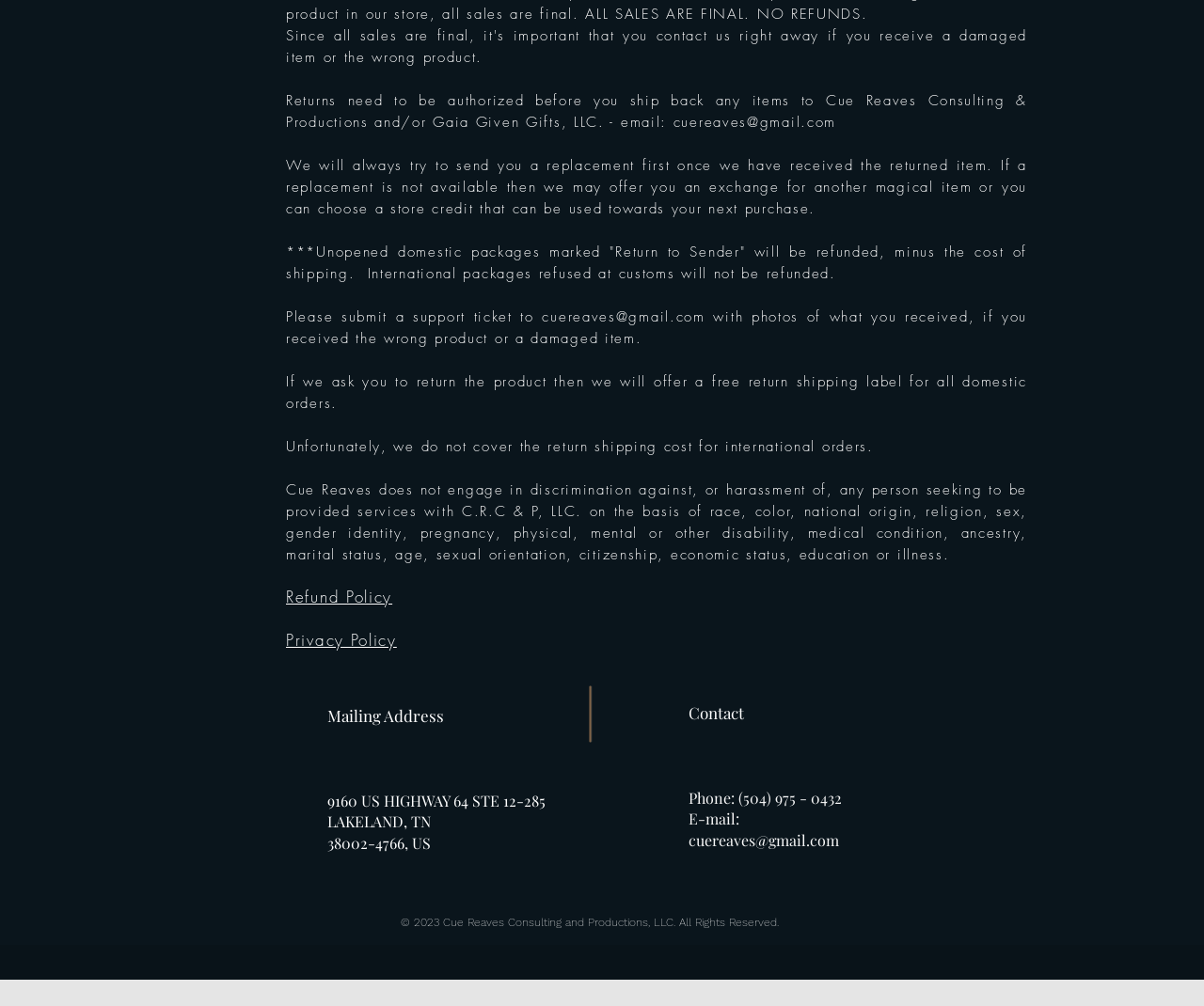What is the purpose of submitting a support ticket?
Please answer the question with a single word or phrase, referencing the image.

To report issues